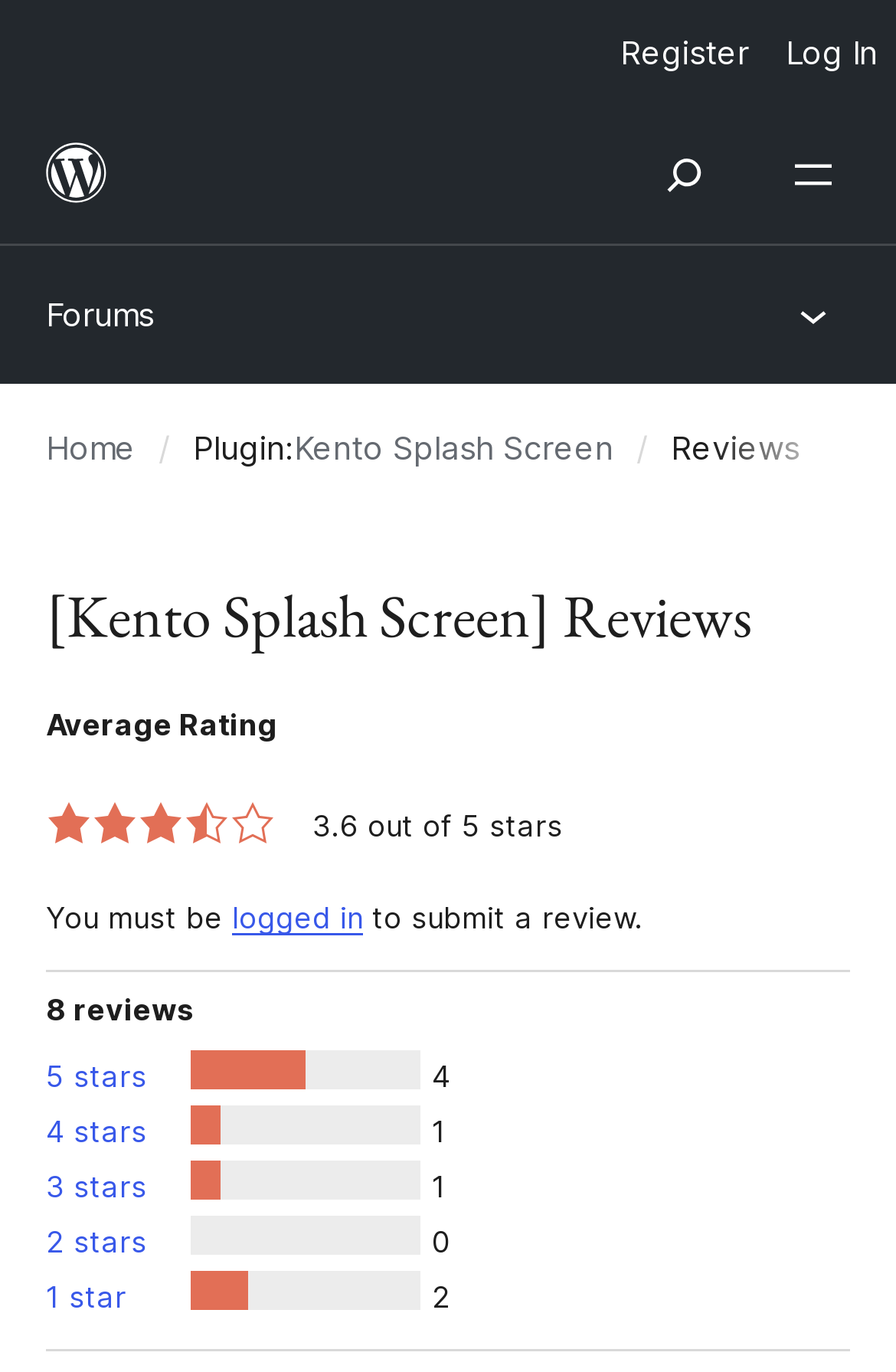Analyze the image and answer the question with as much detail as possible: 
What is the average rating?

I found the average rating by looking at the text '3.6 out of 5 stars' which is located below the 'Average Rating' label.